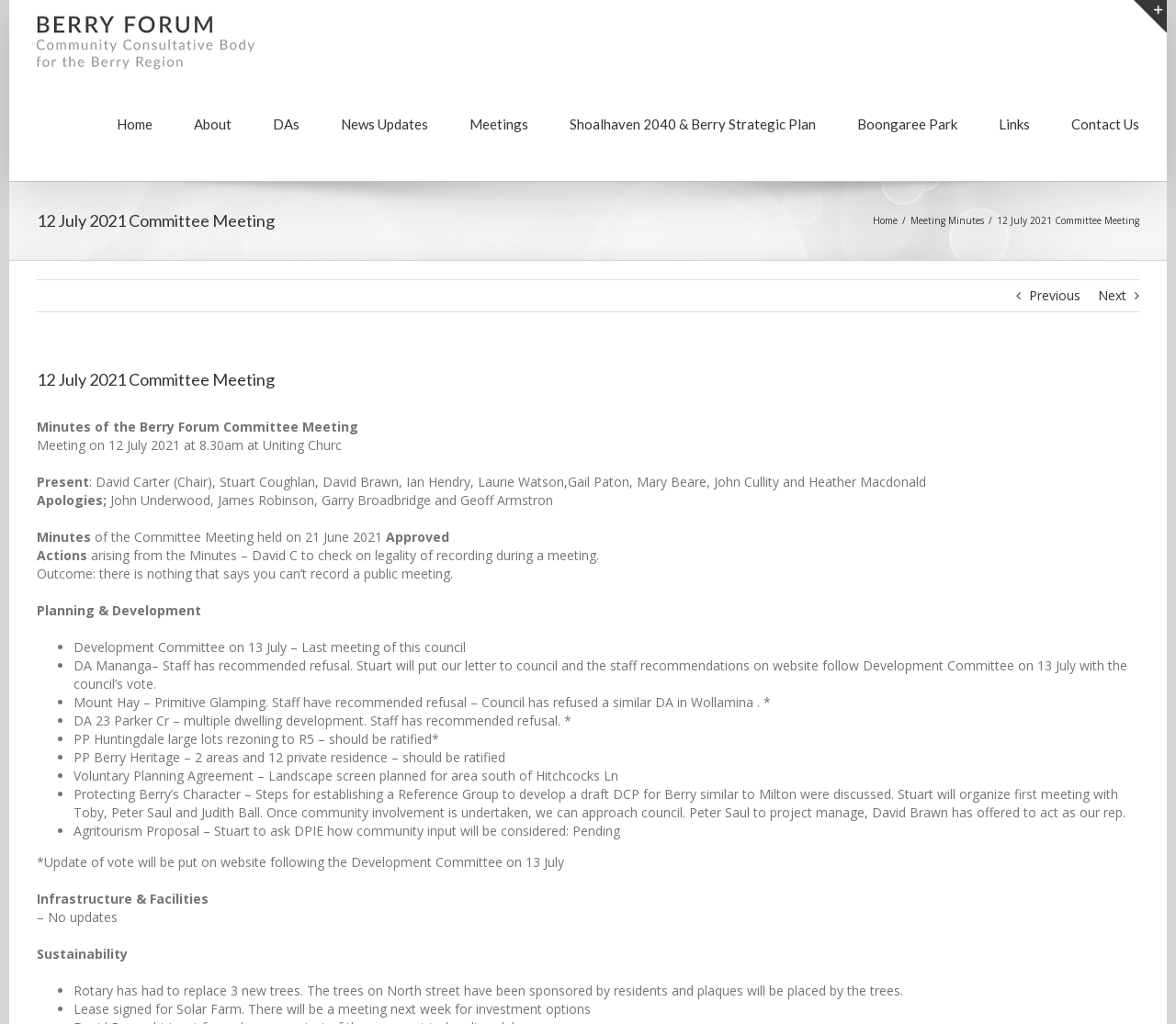Please find the bounding box coordinates of the element that you should click to achieve the following instruction: "Go to Home page". The coordinates should be presented as four float numbers between 0 and 1: [left, top, right, bottom].

[0.099, 0.082, 0.13, 0.159]